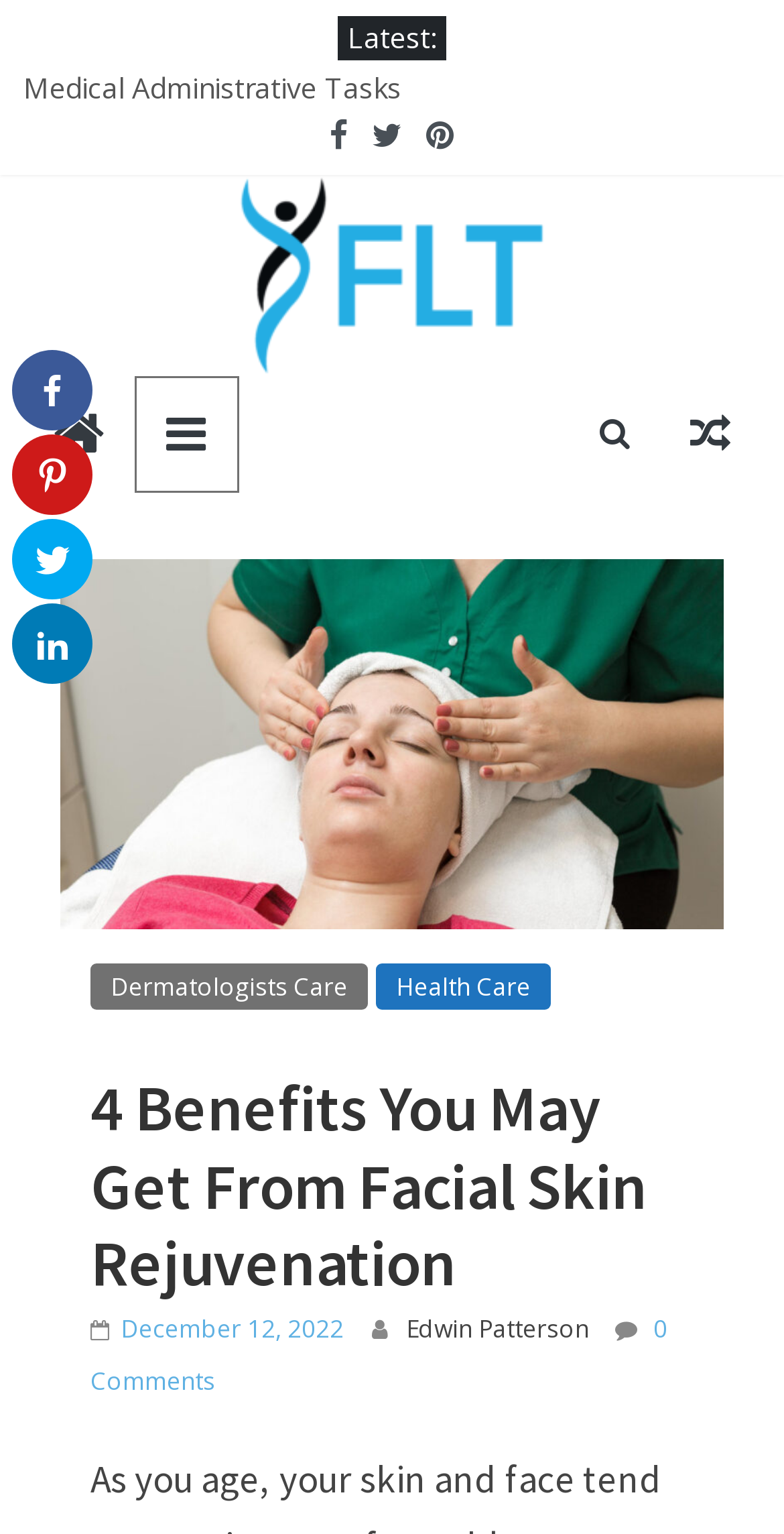How many comments are there on the current article?
Your answer should be a single word or phrase derived from the screenshot.

0